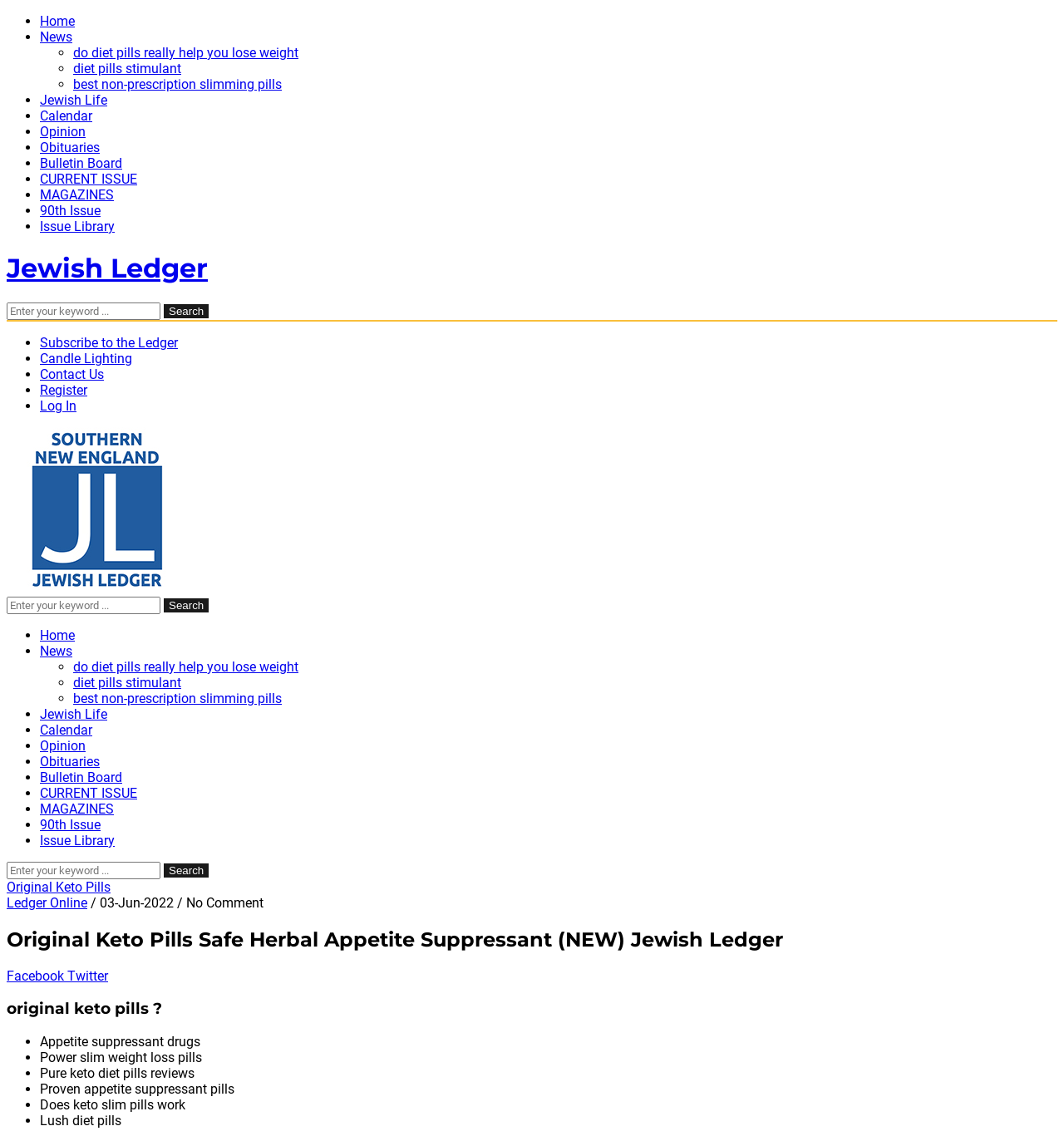Locate the bounding box coordinates of the clickable area to execute the instruction: "Read about do diet pills really help you lose weight". Provide the coordinates as four float numbers between 0 and 1, represented as [left, top, right, bottom].

[0.069, 0.04, 0.28, 0.053]